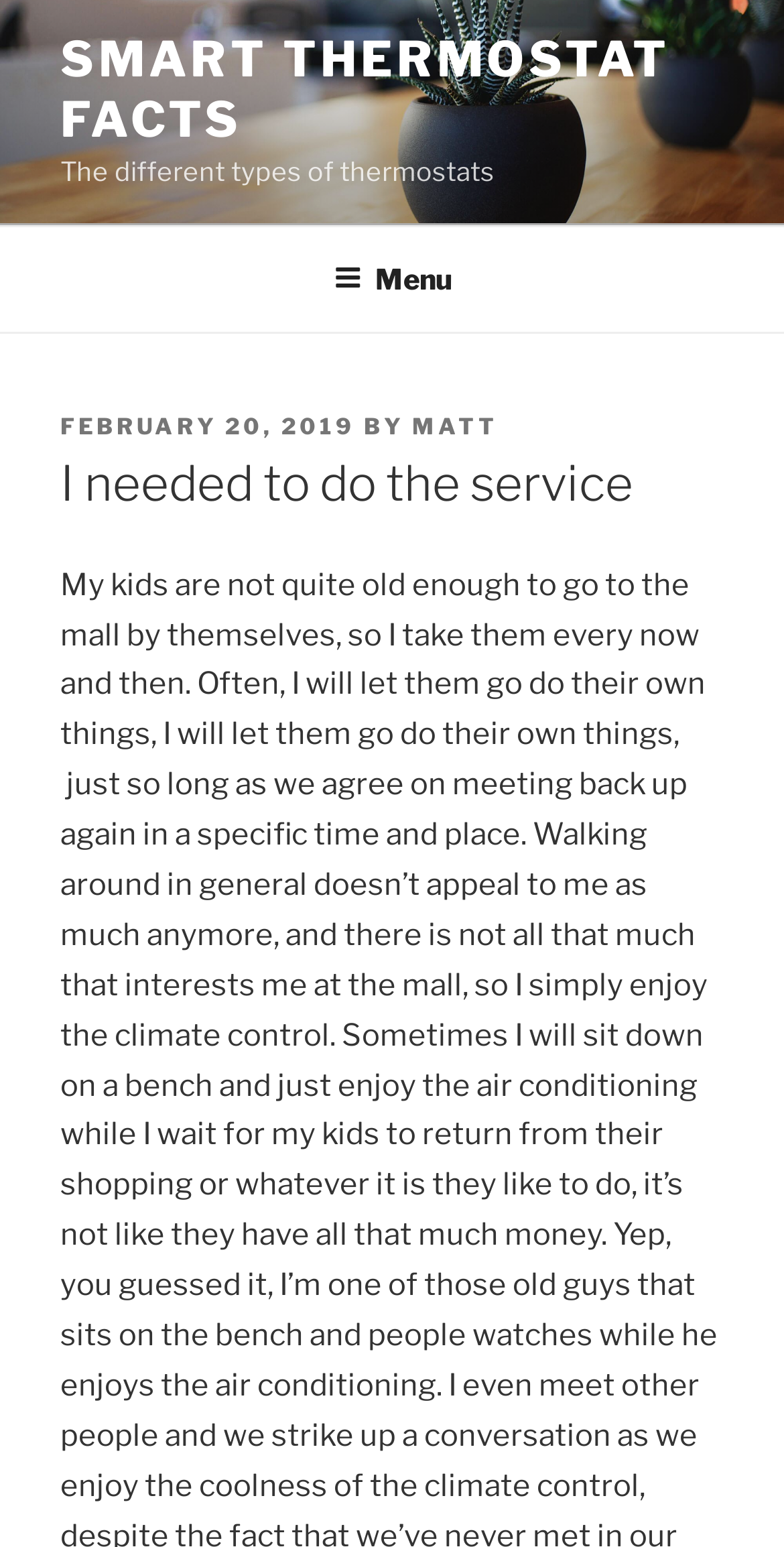Please answer the following question using a single word or phrase: How many menu items are in the top menu?

Unknown